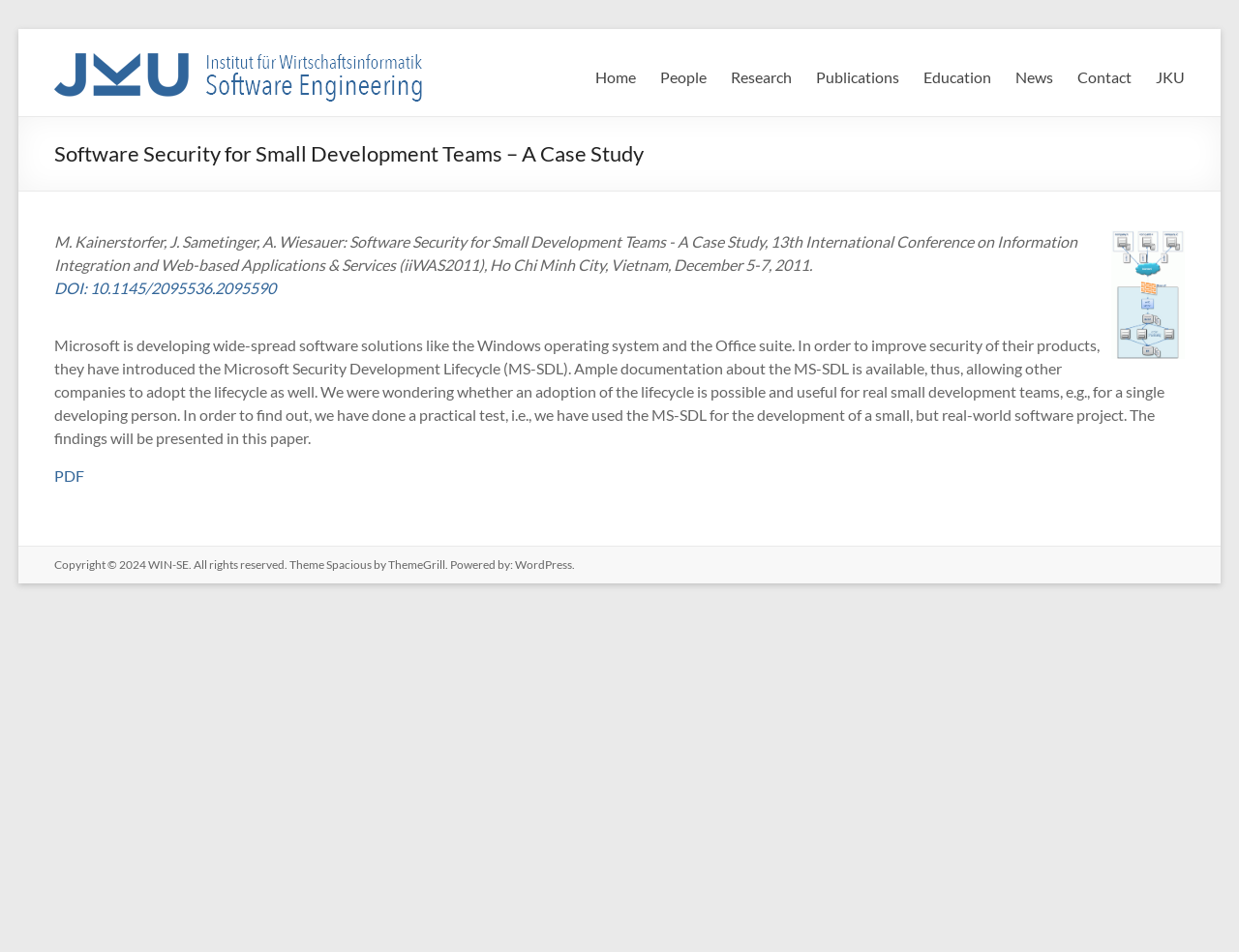Find the bounding box coordinates of the element I should click to carry out the following instruction: "Read the 'News' section".

[0.819, 0.066, 0.85, 0.097]